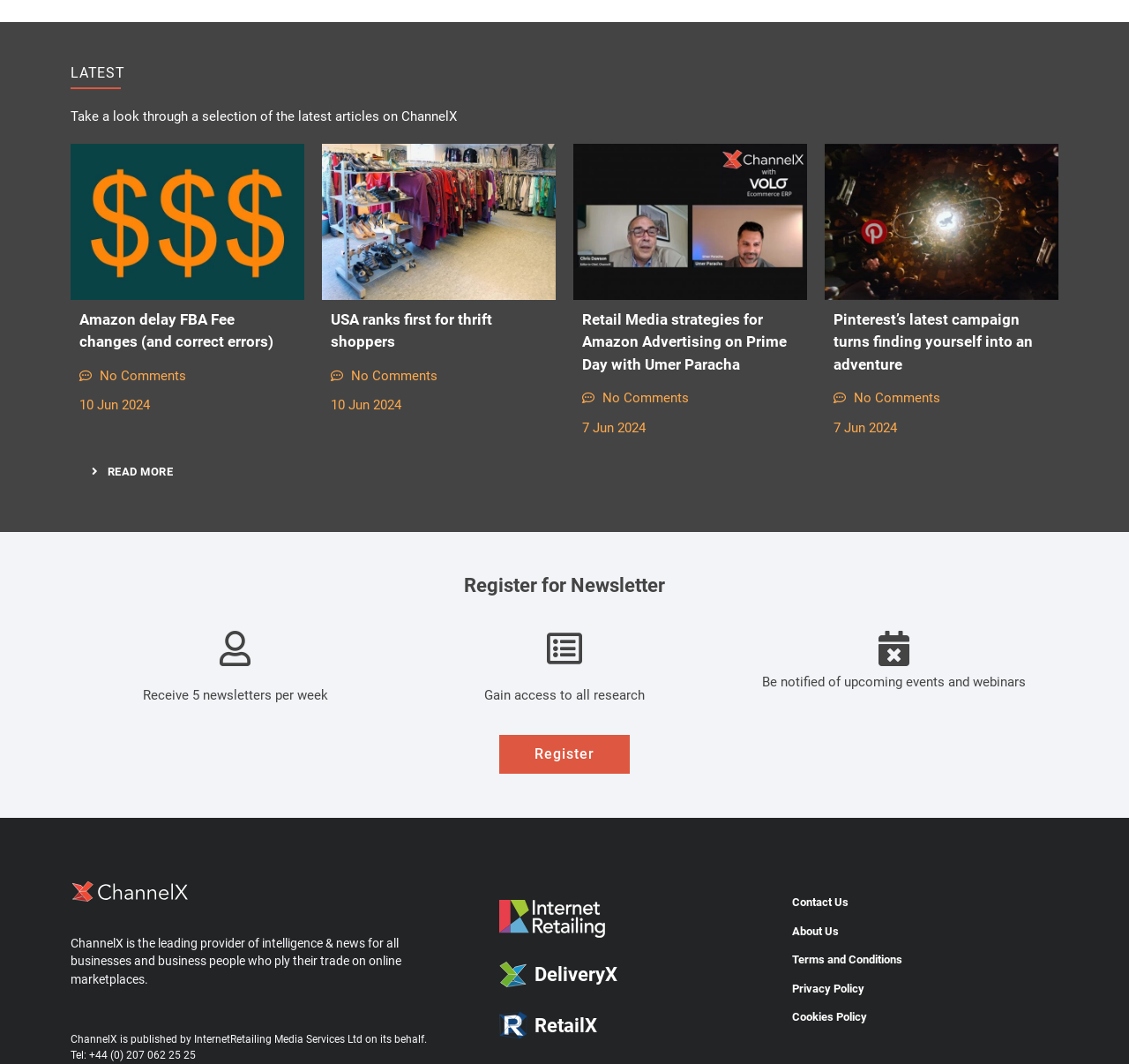Find the bounding box coordinates for the UI element whose description is: "DeliveryX". The coordinates should be four float numbers between 0 and 1, in the format [left, top, right, bottom].

[0.426, 0.892, 0.67, 0.94]